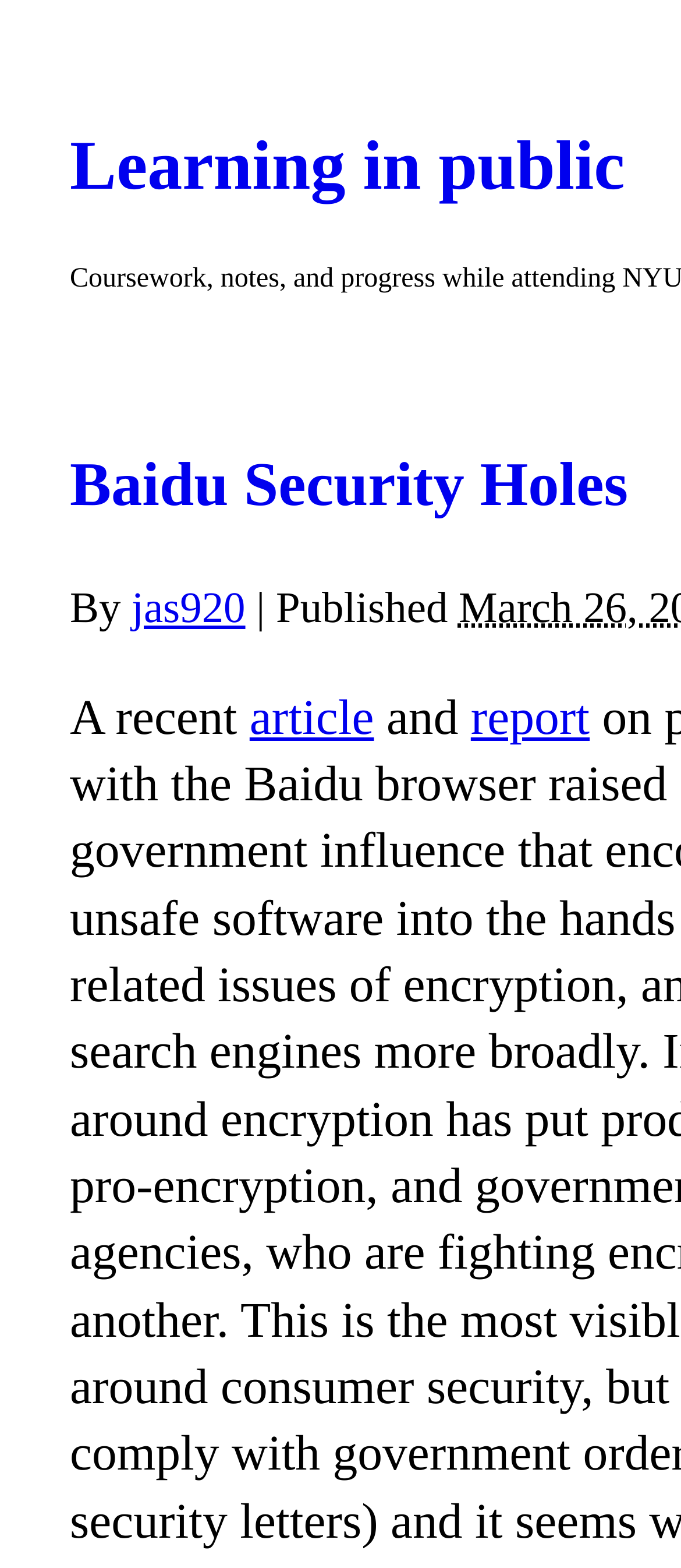What is the position of the 'Published' text?
Based on the screenshot, give a detailed explanation to answer the question.

By analyzing the bounding box coordinates of the 'Published' text, I found that its y1 and y2 values are 0.373 and 0.403 respectively, which indicates that it is placed at the top of the webpage. Its x1 and x2 values are 0.405 and 0.674 respectively, which indicates that it is placed at the right side of the webpage.